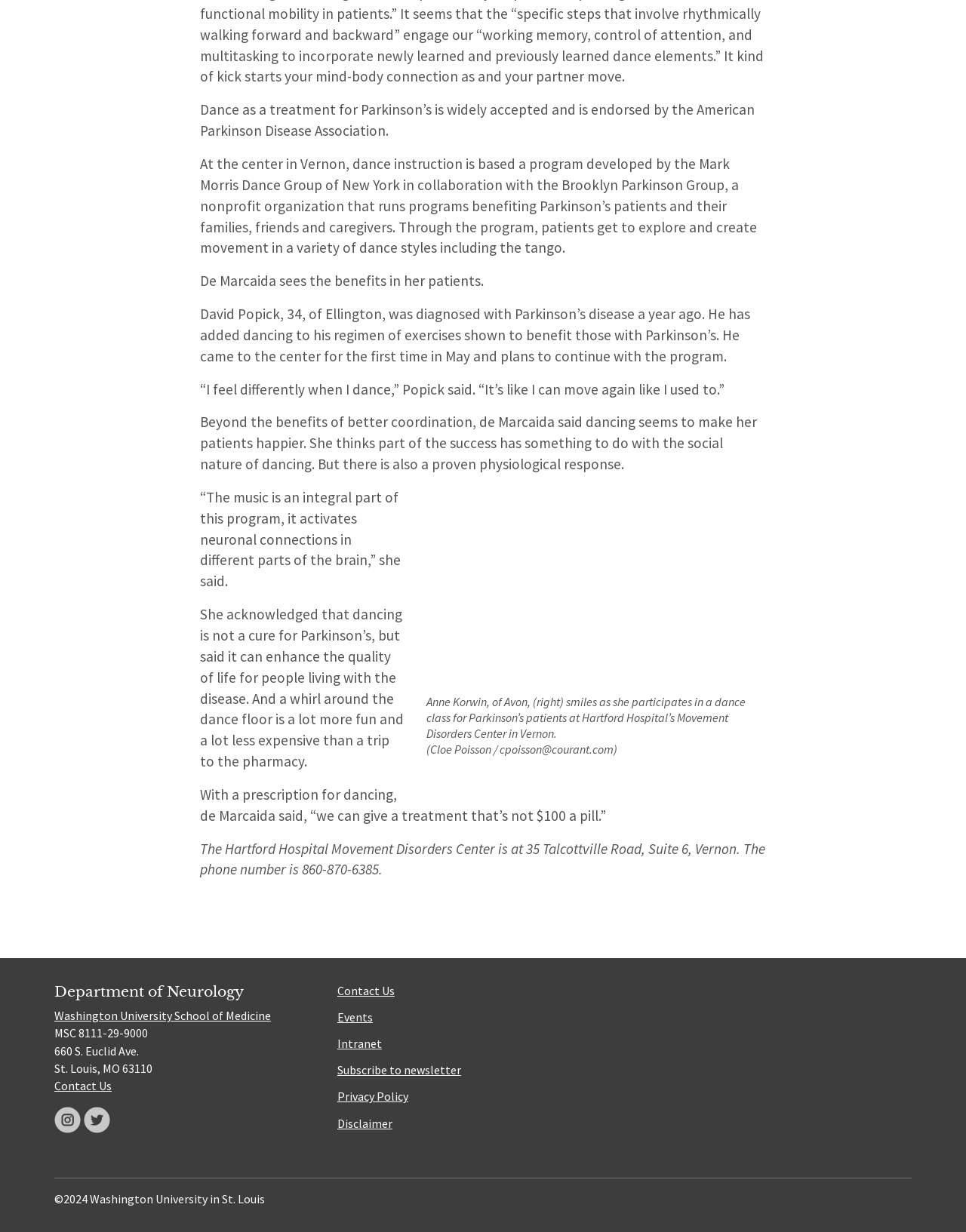What is the name of the doctor quoted in the article?
Provide a detailed answer to the question using information from the image.

The doctor is quoted in the article discussing the benefits of dance for patients with Parkinson's disease, including improved coordination and happiness.